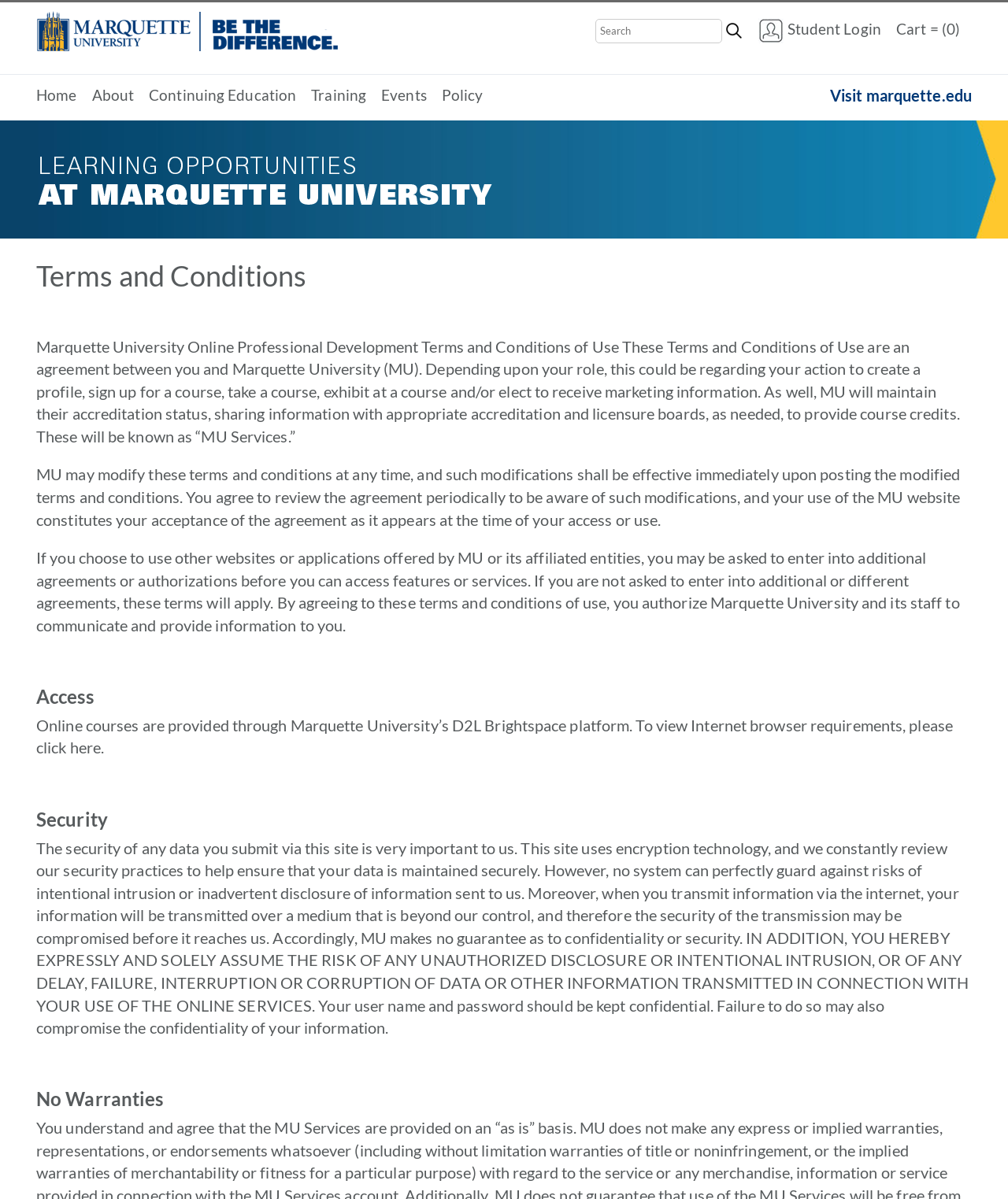What is the name of the university?
From the screenshot, supply a one-word or short-phrase answer.

Marquette University